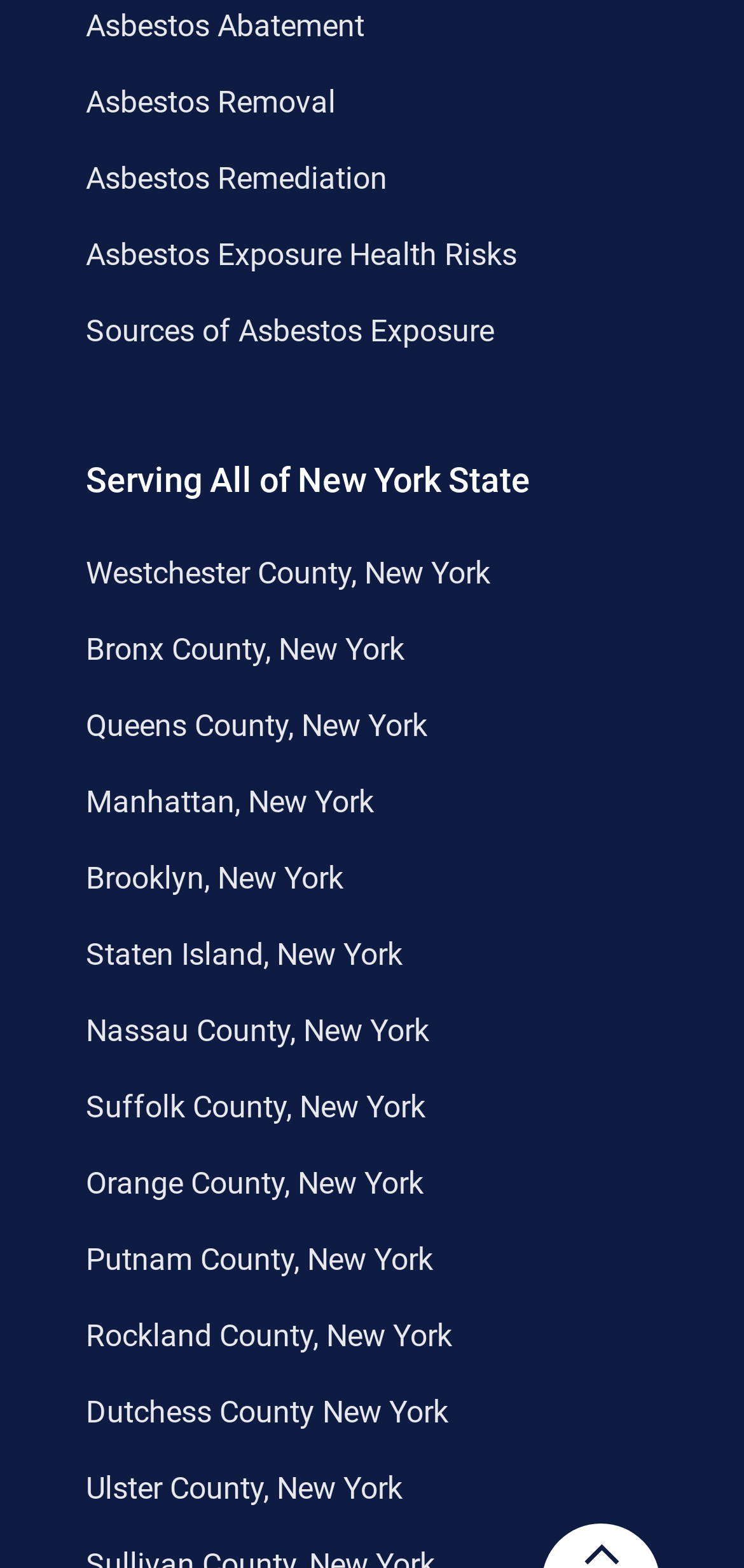Highlight the bounding box coordinates of the element you need to click to perform the following instruction: "Explore asbestos removal services in Westchester County."

[0.115, 0.353, 0.659, 0.376]